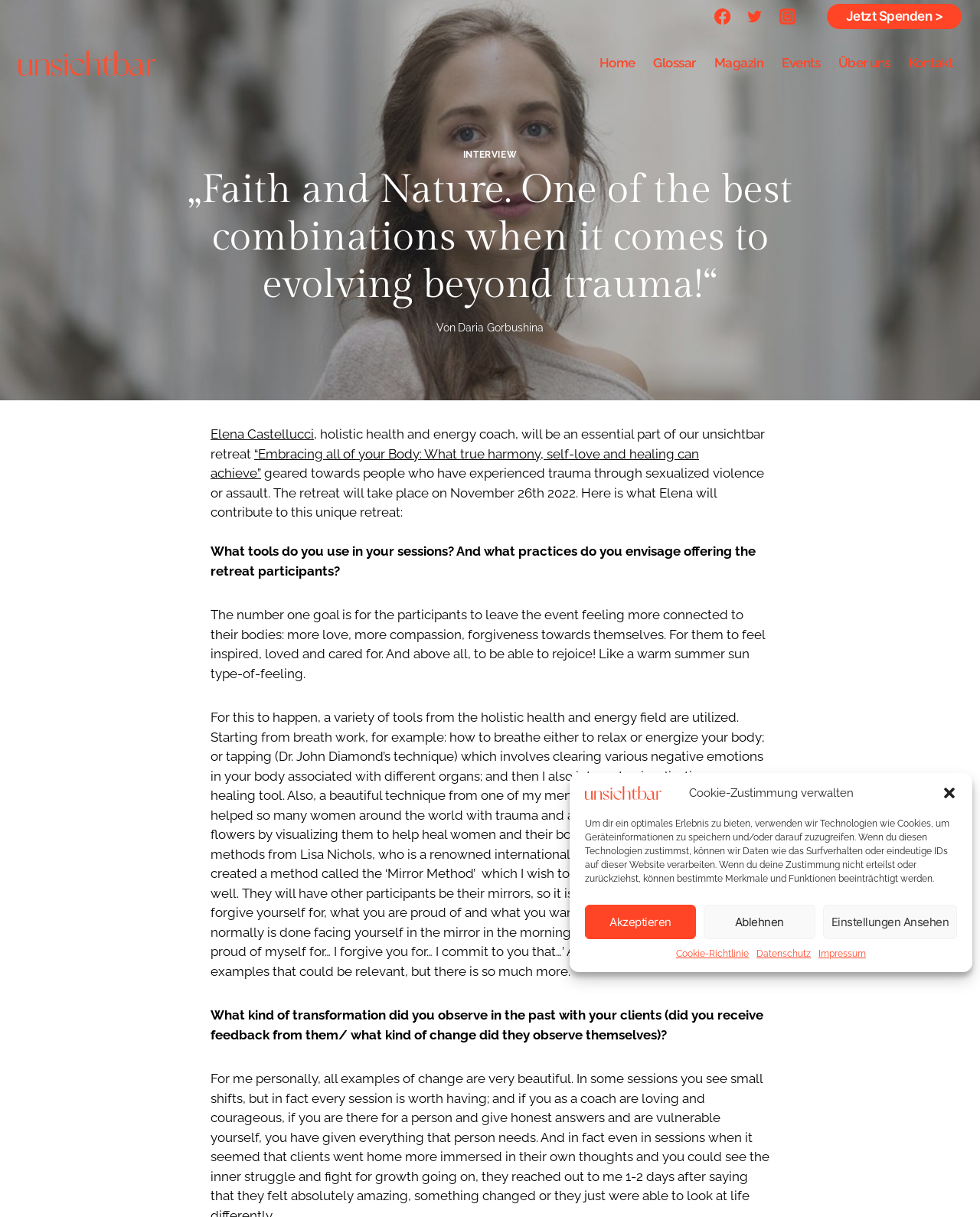Find the coordinates for the bounding box of the element with this description: "Jetzt Spenden >".

[0.843, 0.003, 0.981, 0.024]